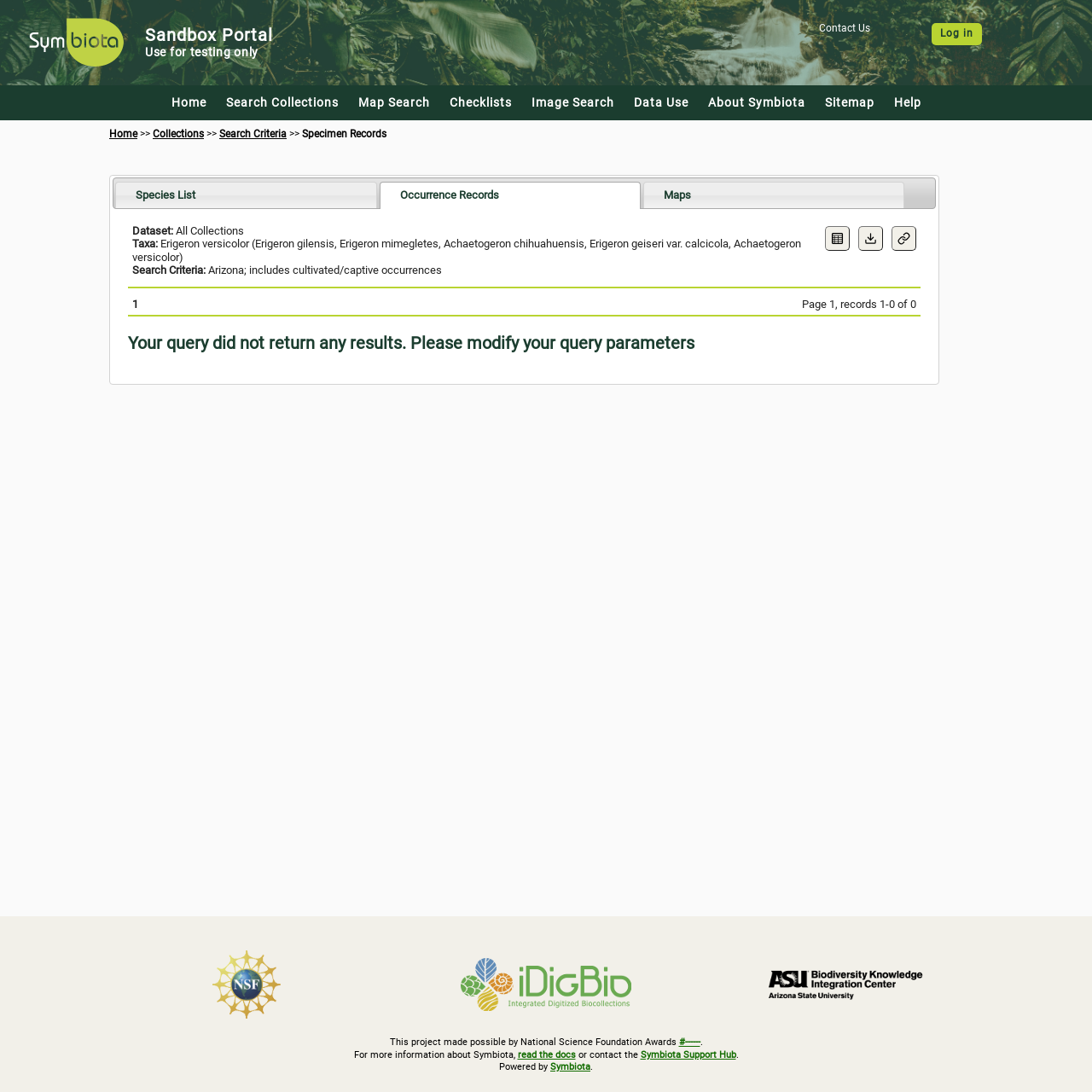Provide the bounding box coordinates for the UI element that is described by this text: "Home". The coordinates should be in the form of four float numbers between 0 and 1: [left, top, right, bottom].

[0.1, 0.117, 0.126, 0.128]